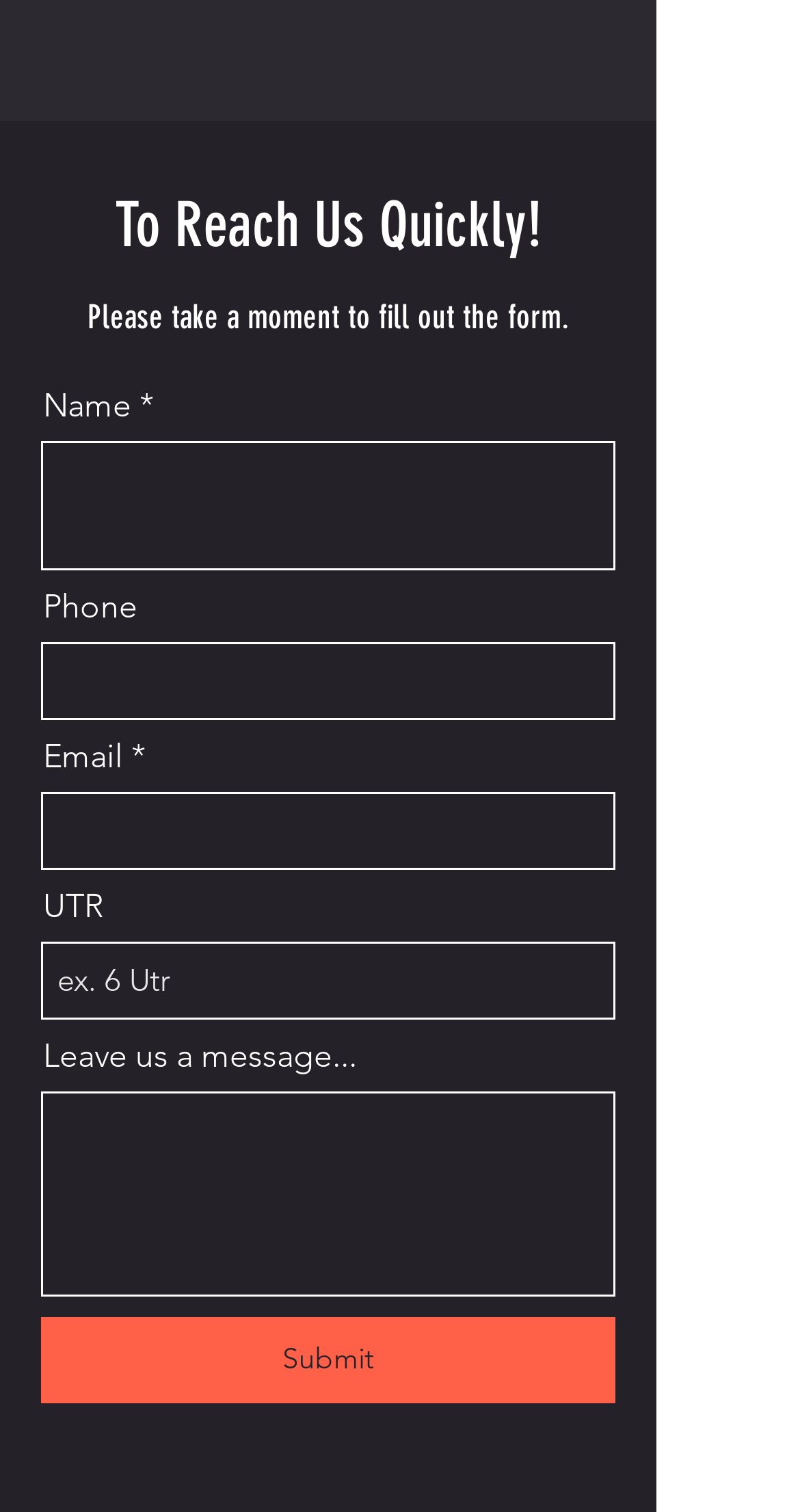Return the bounding box coordinates of the UI element that corresponds to this description: "Microsoft Windows 10". The coordinates must be given as four float numbers in the range of 0 and 1, [left, top, right, bottom].

None